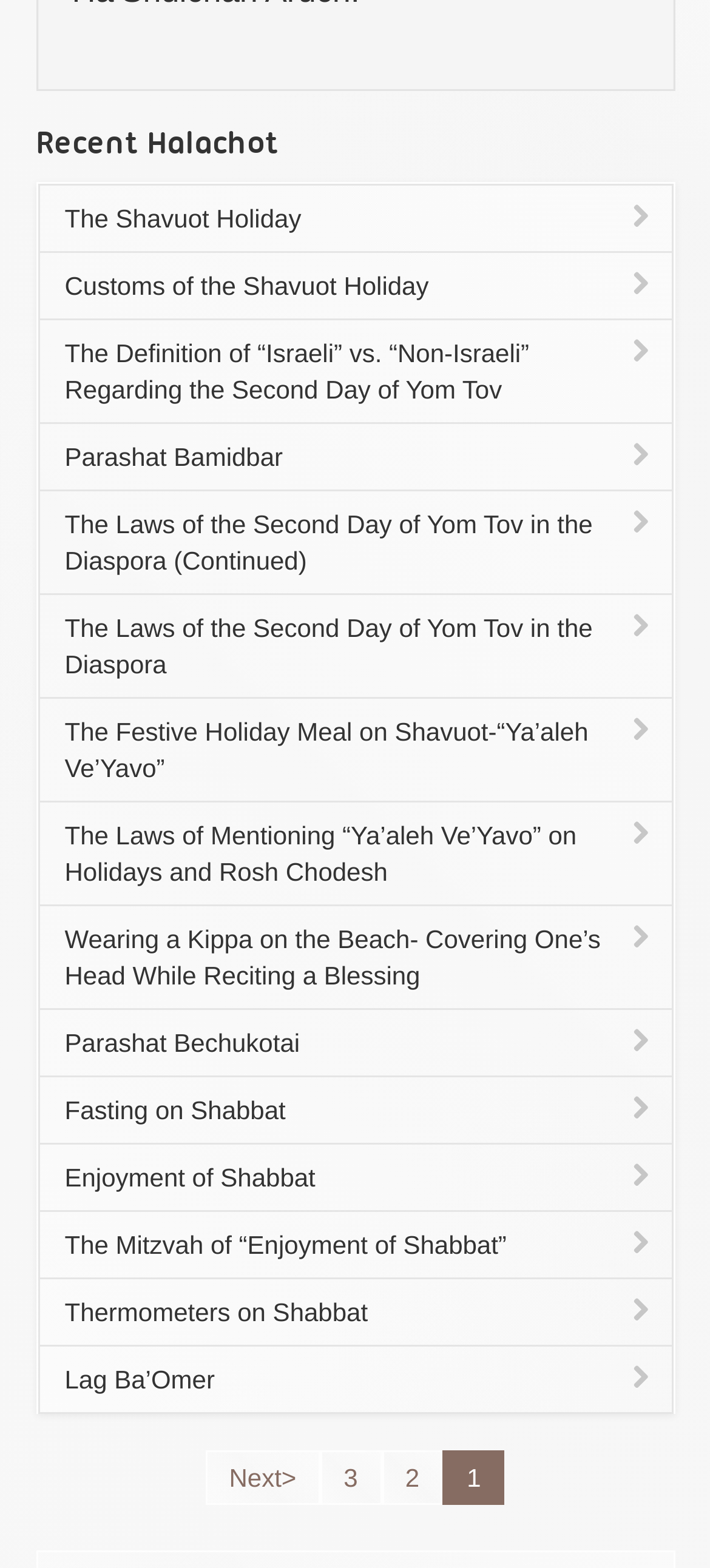Determine the bounding box coordinates of the section I need to click to execute the following instruction: "View The Shavuot Holiday". Provide the coordinates as four float numbers between 0 and 1, i.e., [left, top, right, bottom].

[0.053, 0.117, 0.947, 0.161]